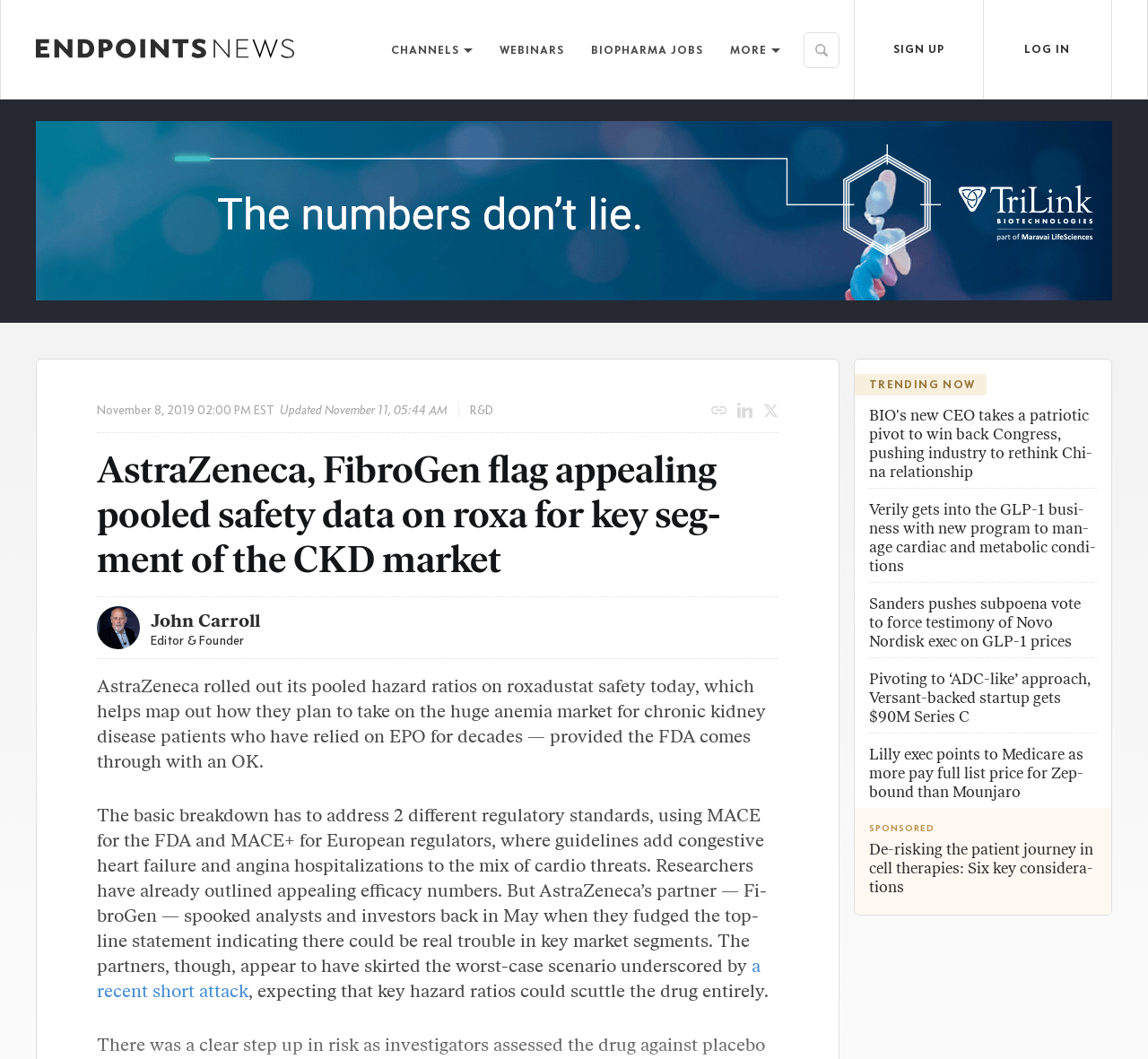Please determine the bounding box coordinates for the UI element described as: "John Carroll".

[0.131, 0.576, 0.227, 0.596]